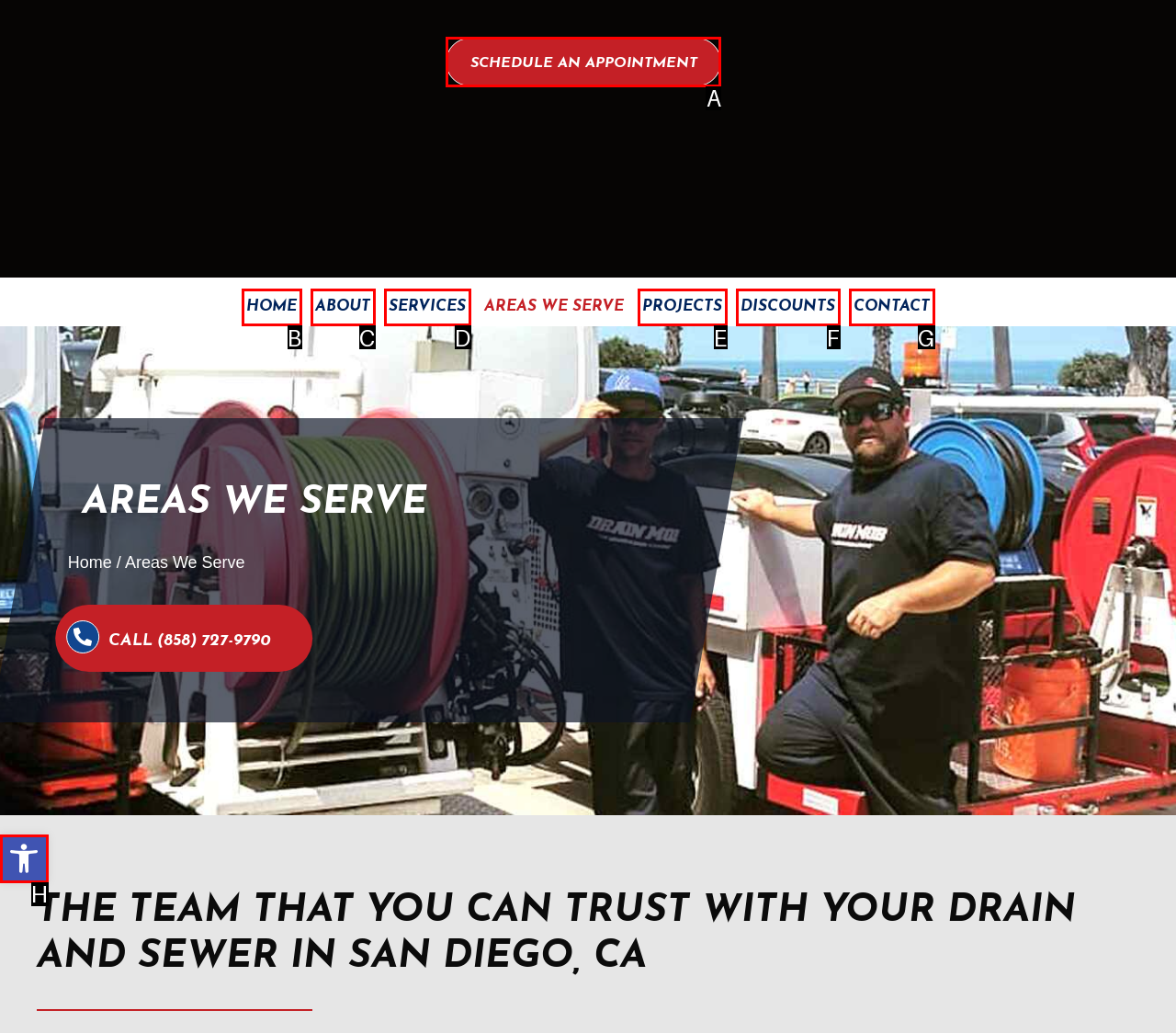Determine the correct UI element to click for this instruction: Schedule an appointment. Respond with the letter of the chosen element.

A